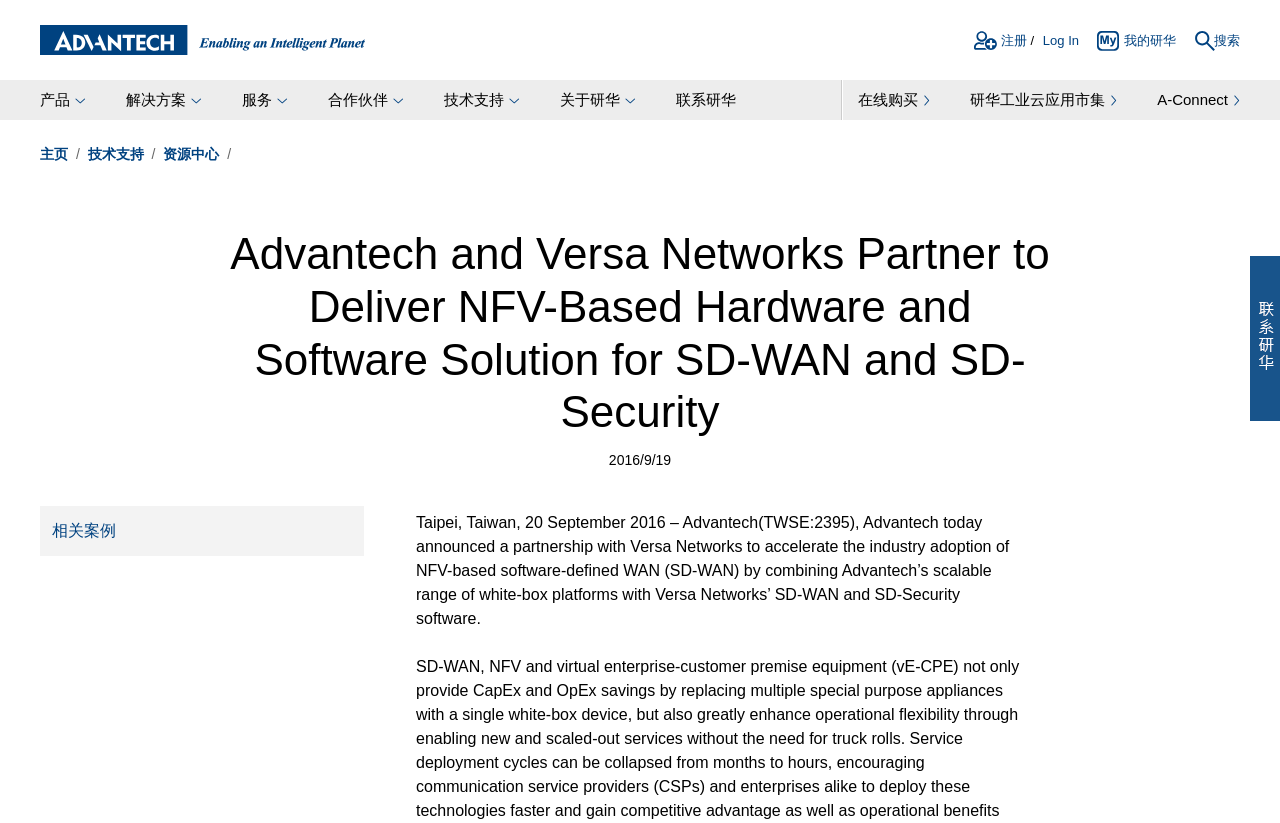Please specify the coordinates of the bounding box for the element that should be clicked to carry out this instruction: "go to Advantech Homepage". The coordinates must be four float numbers between 0 and 1, formatted as [left, top, right, bottom].

[0.031, 0.03, 0.285, 0.067]